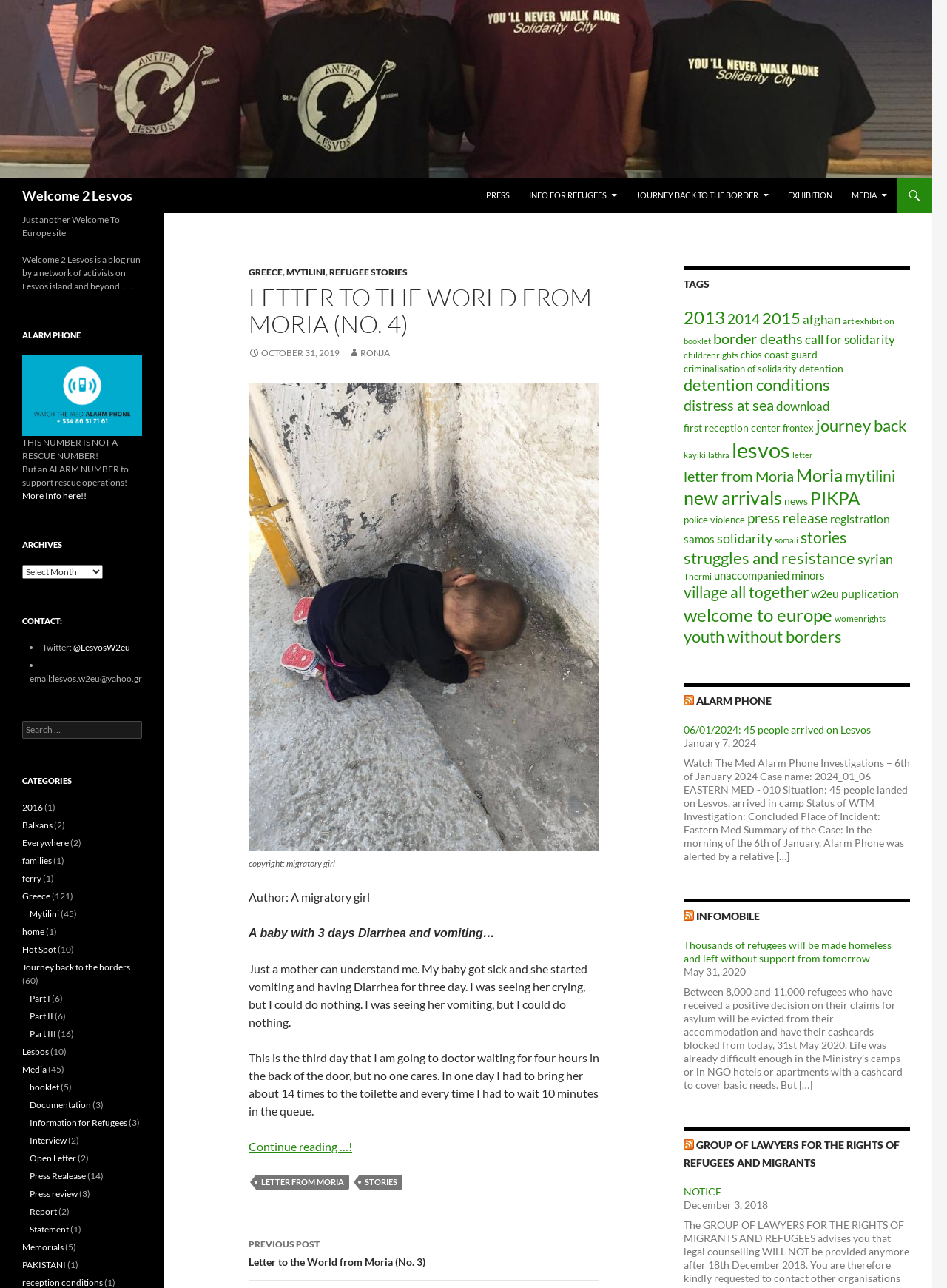What is the topic of the tags section?
Please provide a comprehensive answer to the question based on the webpage screenshot.

I found the topic of the tags section by looking at the navigation element with the text 'TAGS' and then looking at the link elements below it, which include topics such as 'refugee stories', 'border deaths', and 'solidarity'.